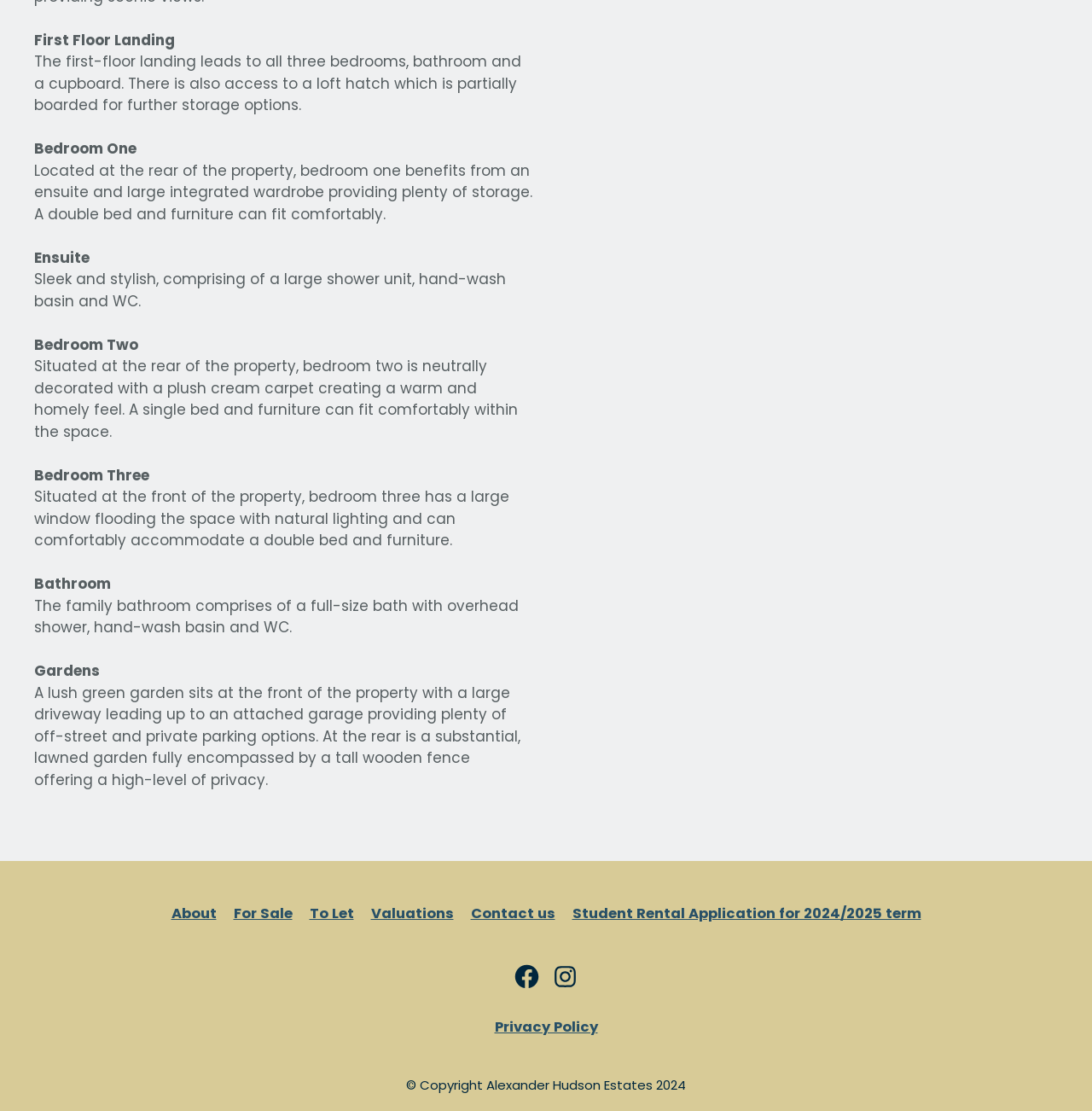How many bedrooms are described on the webpage?
Based on the screenshot, respond with a single word or phrase.

Three